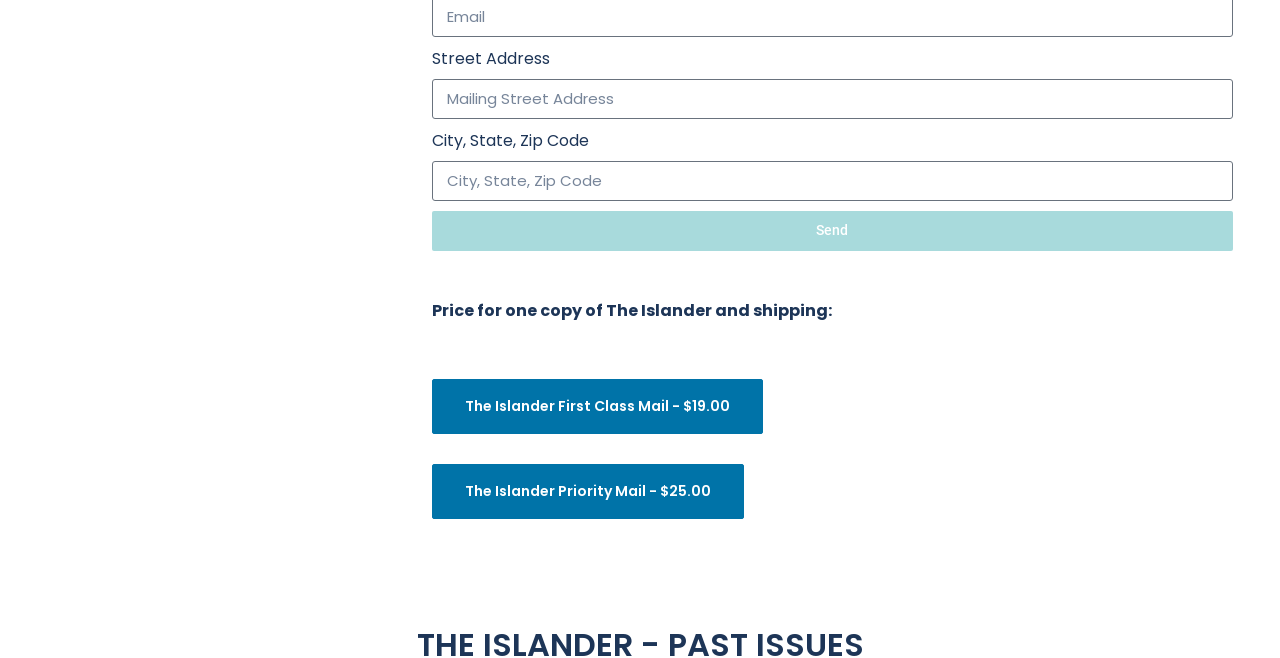How many shipping options are available?
Using the picture, provide a one-word or short phrase answer.

2